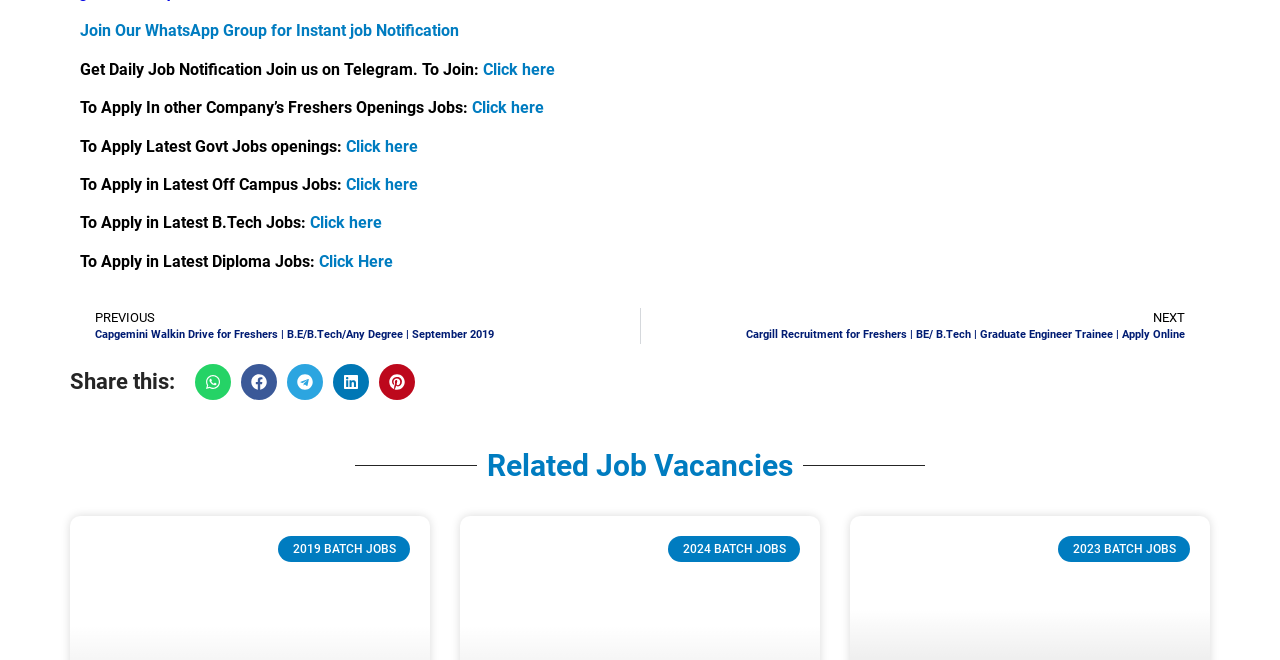What are the different categories of jobs listed on the page?
Using the image provided, answer with just one word or phrase.

Govt, Off Campus, B.Tech, Diploma